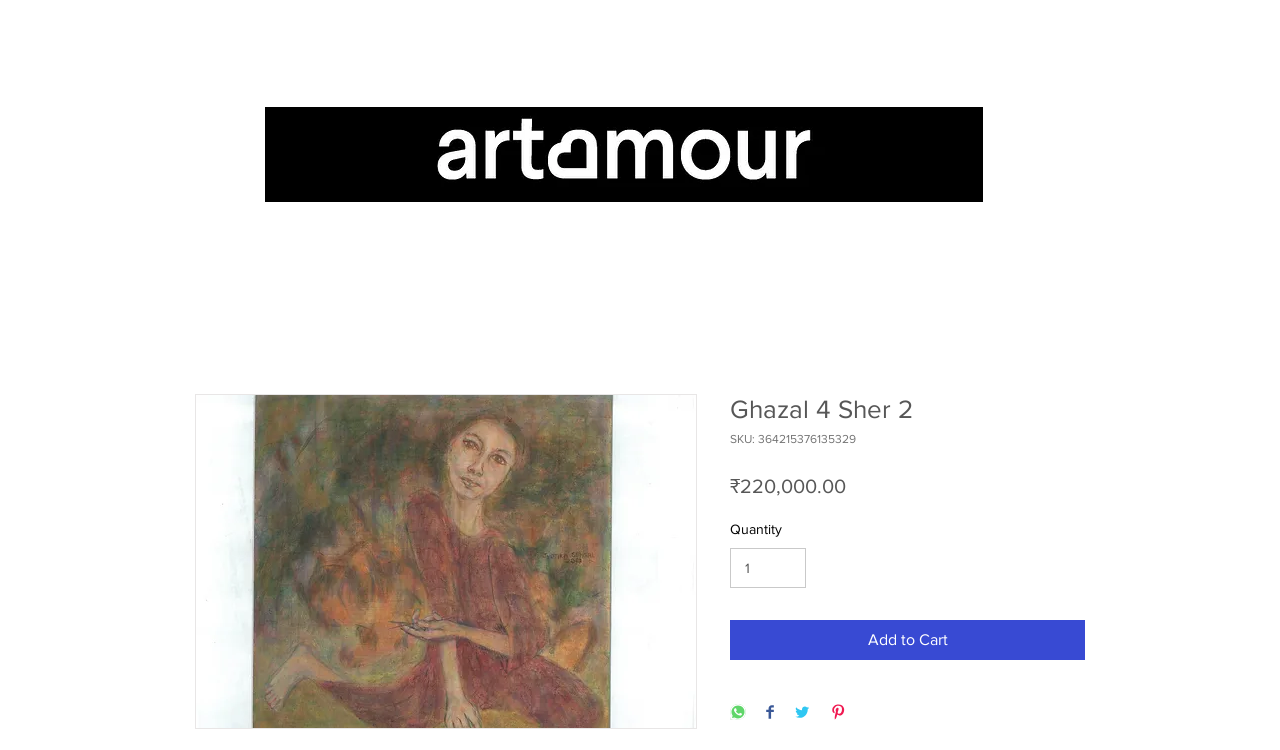Bounding box coordinates must be specified in the format (top-left x, top-left y, bottom-right x, bottom-right y). All values should be floating point numbers between 0 and 1. What are the bounding box coordinates of the UI element described as: input value="1" aria-label="Quantity" value="1"

[0.57, 0.73, 0.63, 0.784]